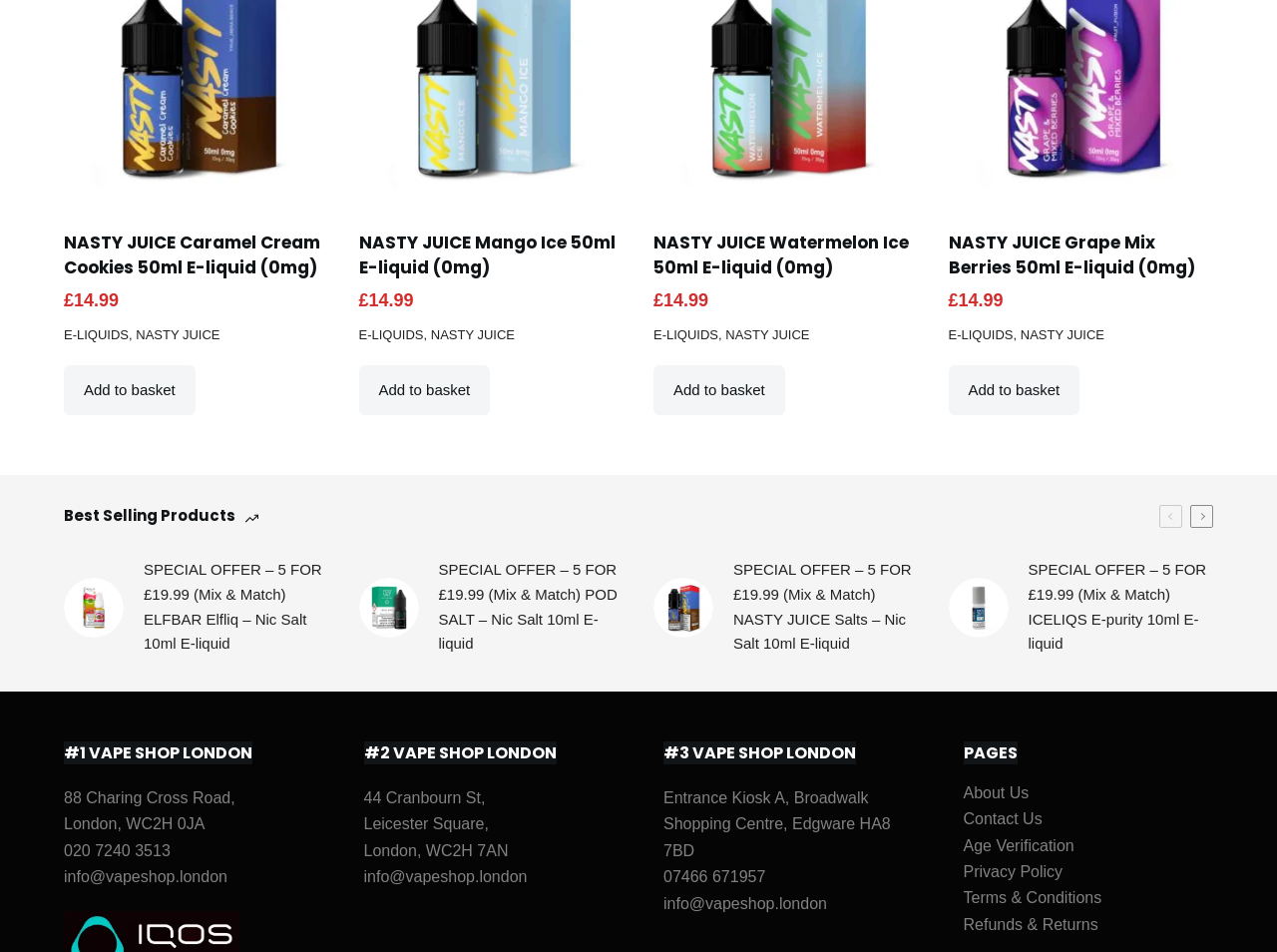How many links are there in the 'PAGES' section?
Based on the image, provide your answer in one word or phrase.

6